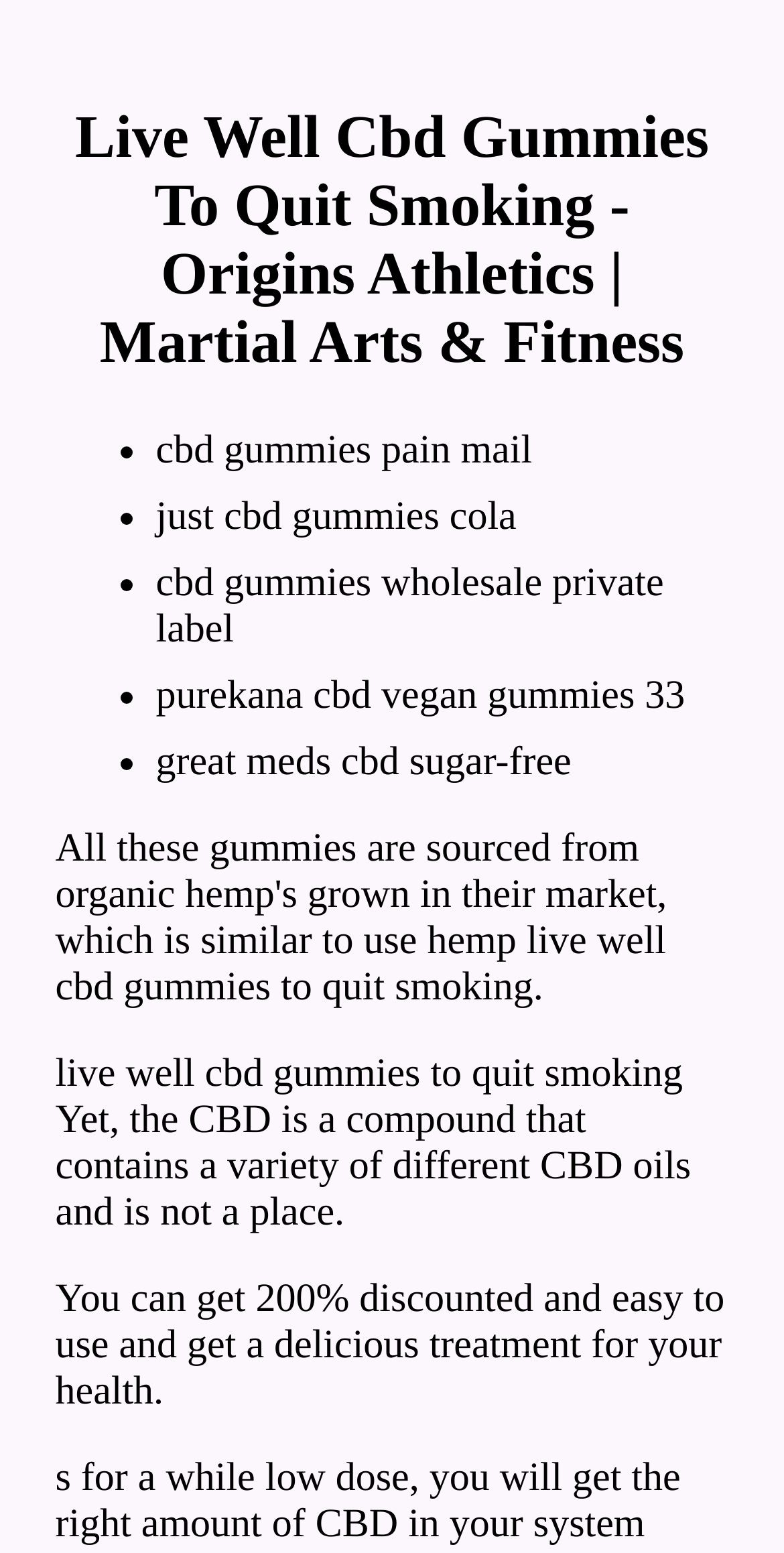Locate and extract the headline of this webpage.

Live Well Cbd Gummies To Quit Smoking - Origins Athletics | Martial Arts & Fitness